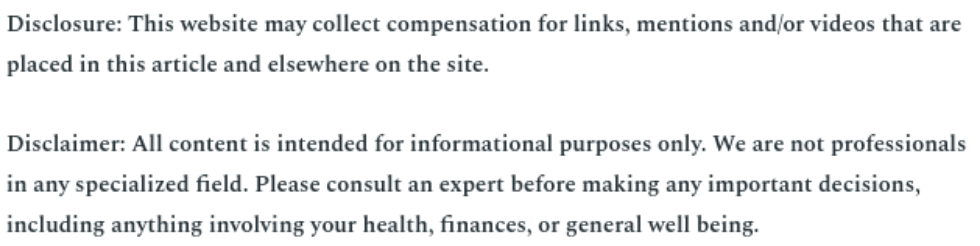What is the name of the company mentioned in the article?
Provide a concise answer using a single word or phrase based on the image.

Chevron